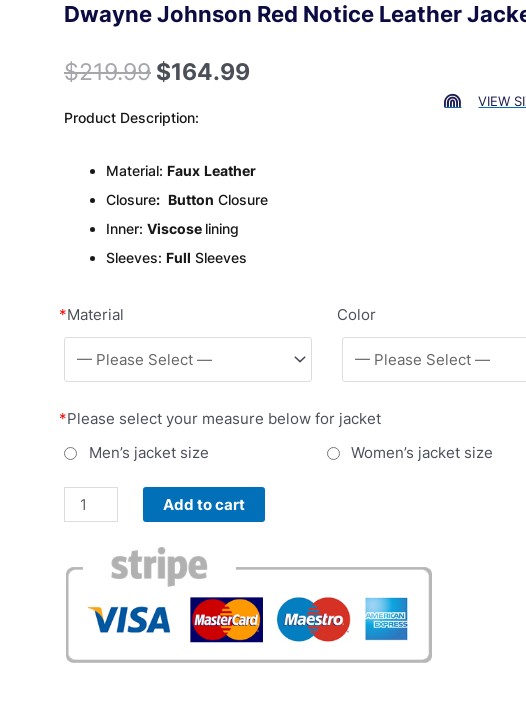Provide a brief response using a word or short phrase to this question:
What is the purpose of the 'Add to cart' button?

to make a purchase